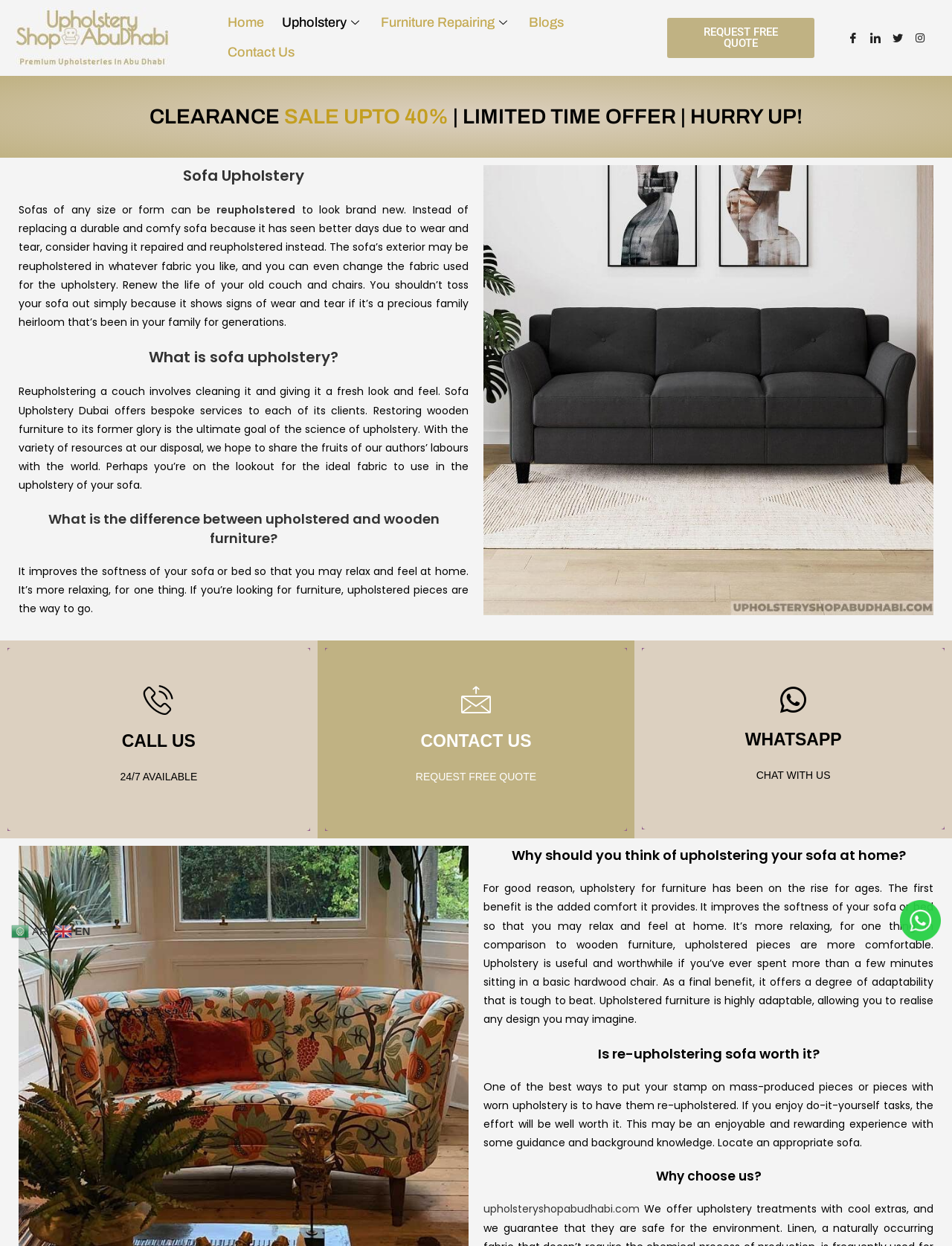What is the main service offered by this company?
Kindly give a detailed and elaborate answer to the question.

Based on the webpage content, the main service offered by this company is sofa upholstery, which involves reupholstering and repairing sofas to give them a fresh look and feel.